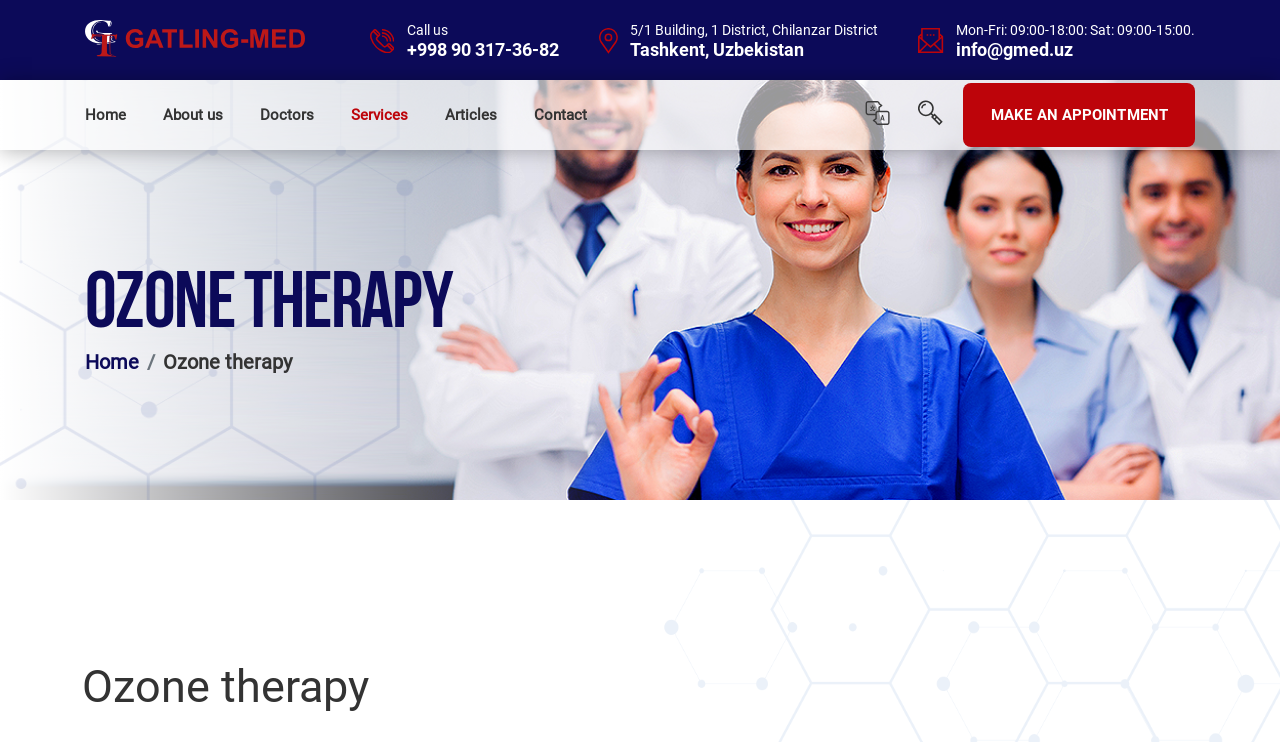Please provide a brief answer to the following inquiry using a single word or phrase:
What is the main service offered by the clinic?

Ozone therapy